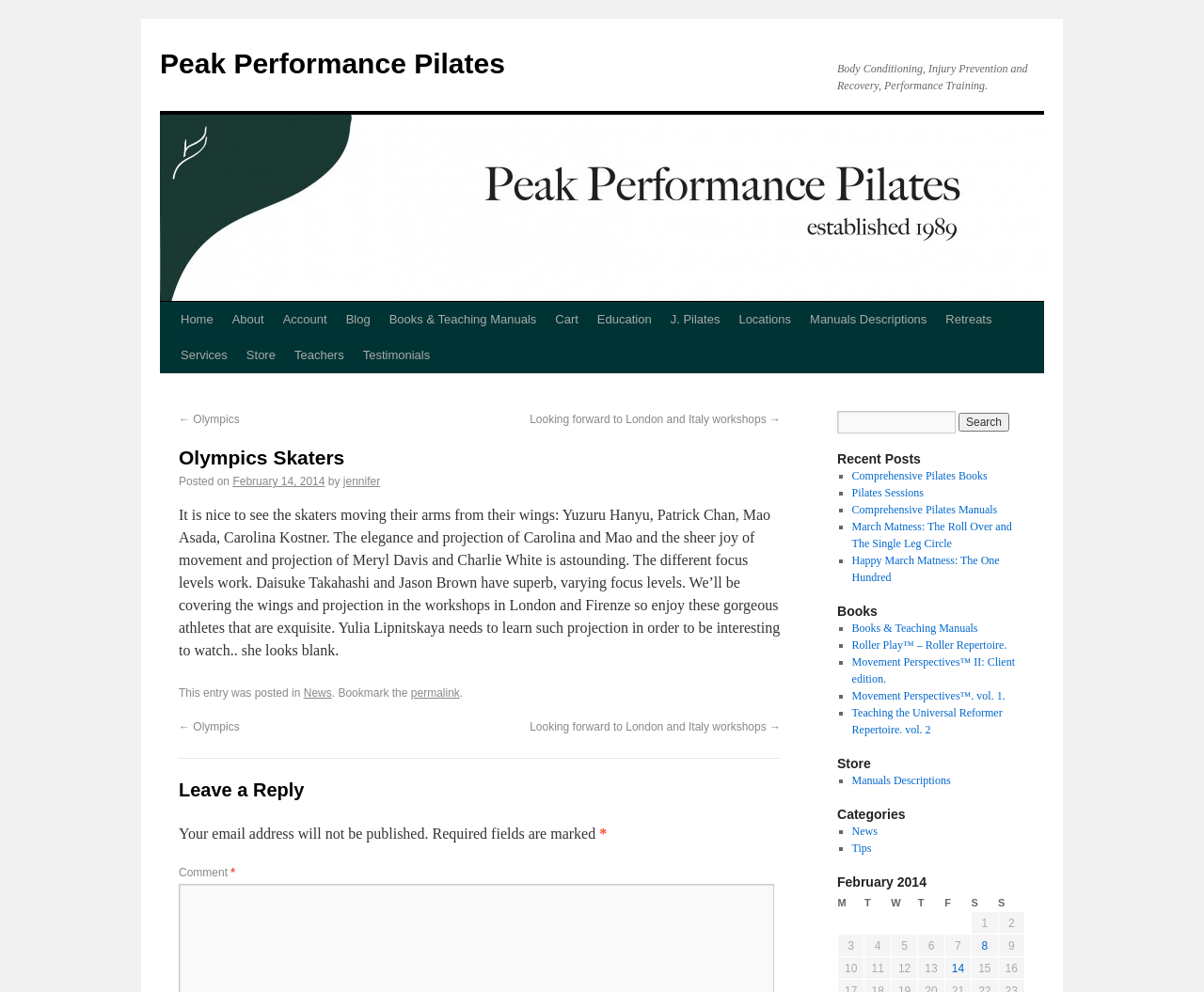Pinpoint the bounding box coordinates of the clickable area necessary to execute the following instruction: "Click on the 'Home' link". The coordinates should be given as four float numbers between 0 and 1, namely [left, top, right, bottom].

[0.142, 0.304, 0.185, 0.34]